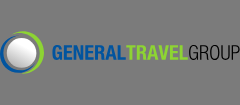What shape is the emblem accompanying the text?
Answer the question in as much detail as possible.

The circular emblem suggests a sense of connectivity and global reach within the travel industry, complementing the modern design of the logo and reinforcing the brand's identity.